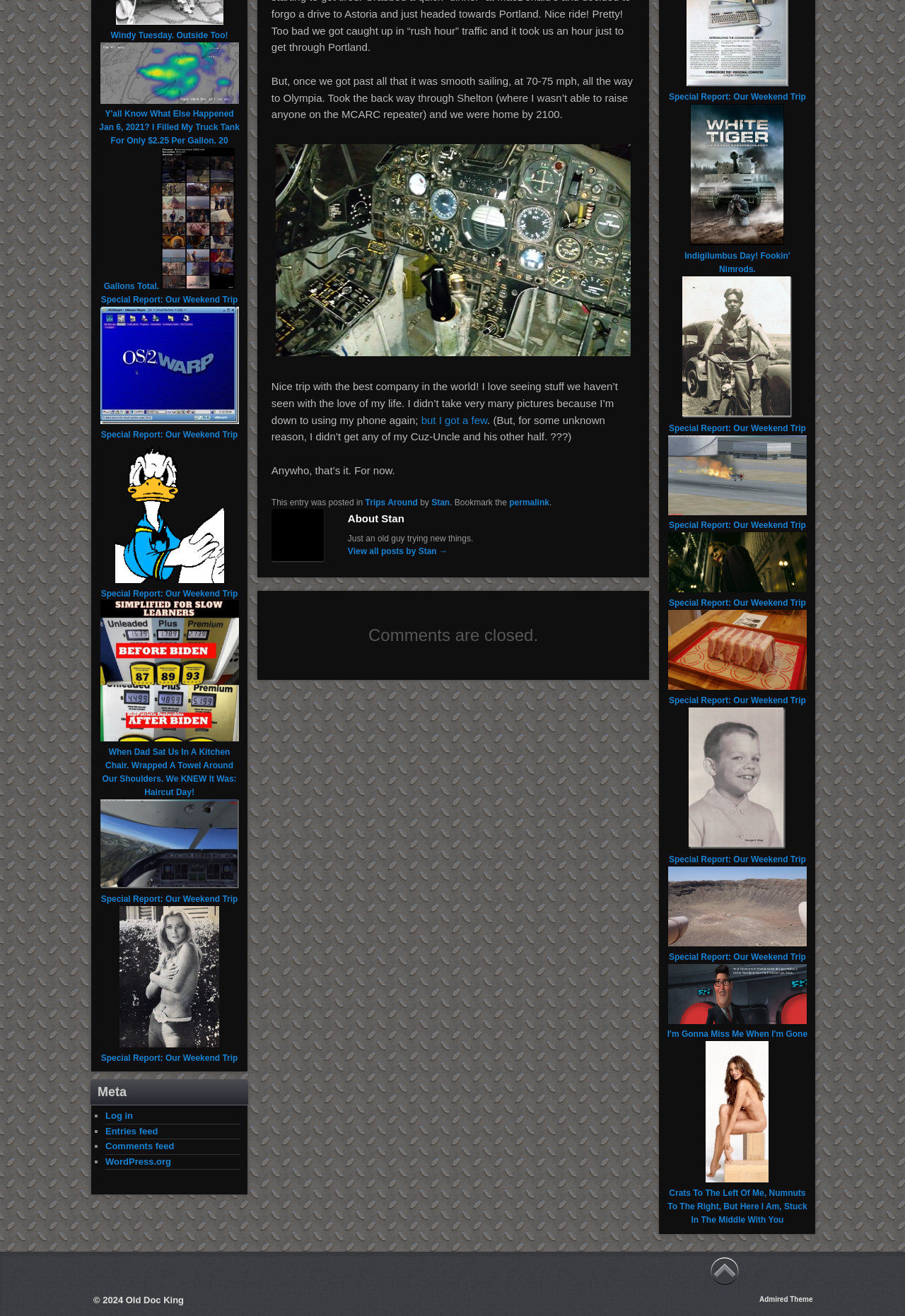Using the provided element description: "Log in", determine the bounding box coordinates of the corresponding UI element in the screenshot.

[0.116, 0.844, 0.147, 0.852]